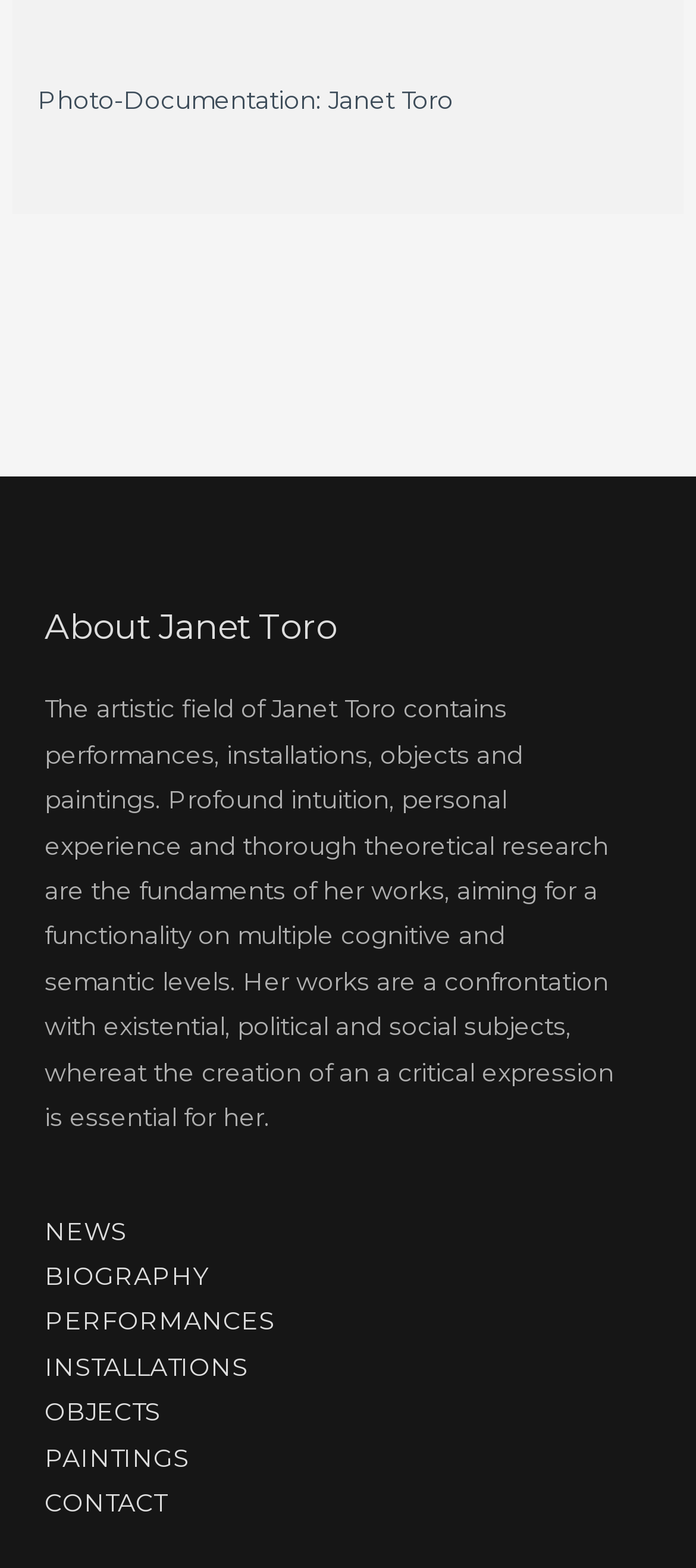Please answer the following question as detailed as possible based on the image: 
What is the focus of Janet Toro's works?

The focus of Janet Toro's works can be found in the StaticText element that describes her artistic field, which mentions that her works are a confrontation with existential, political, and social subjects.